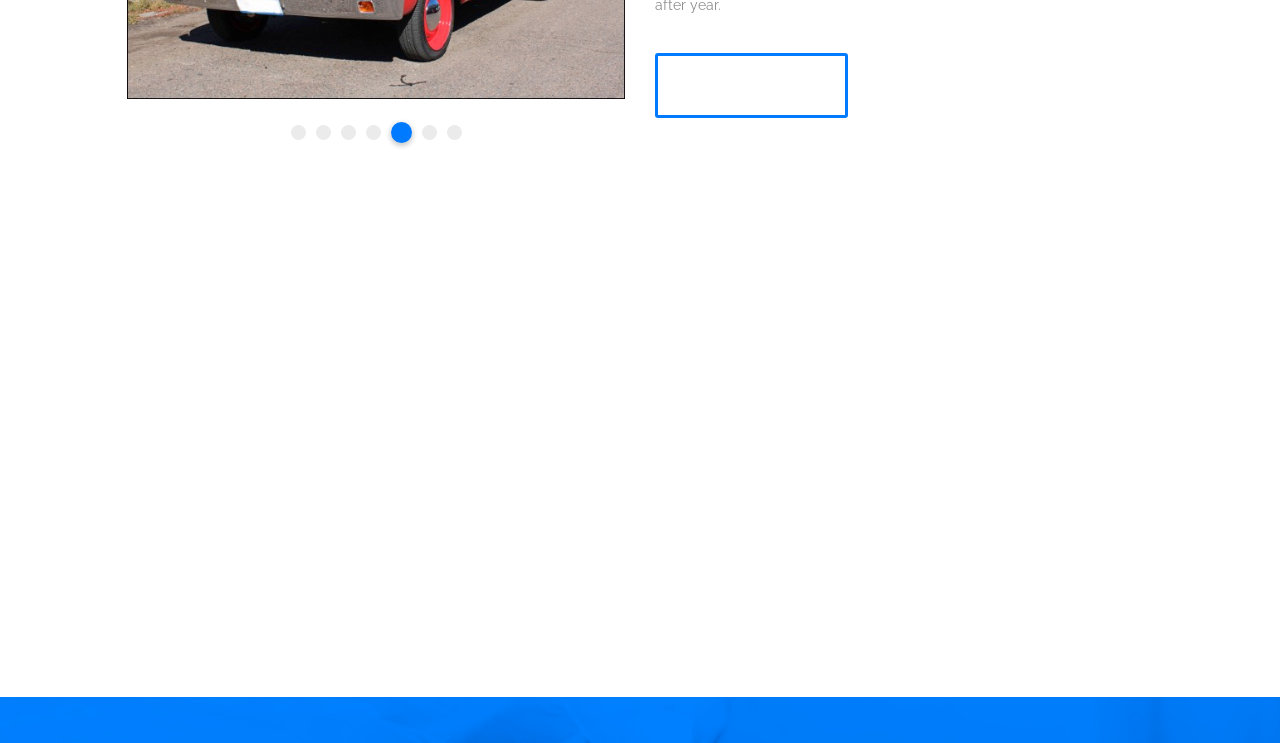Give a one-word or phrase response to the following question: What is the purpose of the expert technicians?

Return vehicle to pre-loss condition